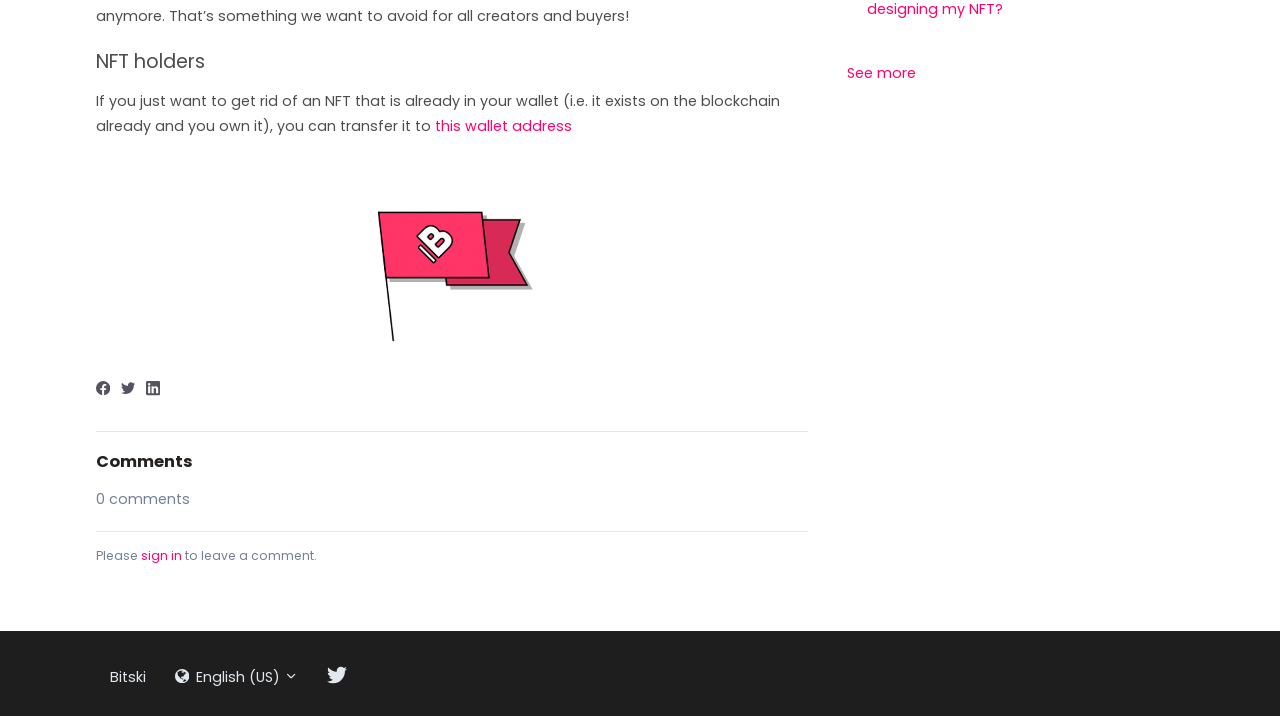Identify the bounding box of the HTML element described as: "parent_node: NFT holders".

[0.163, 0.067, 0.177, 0.105]